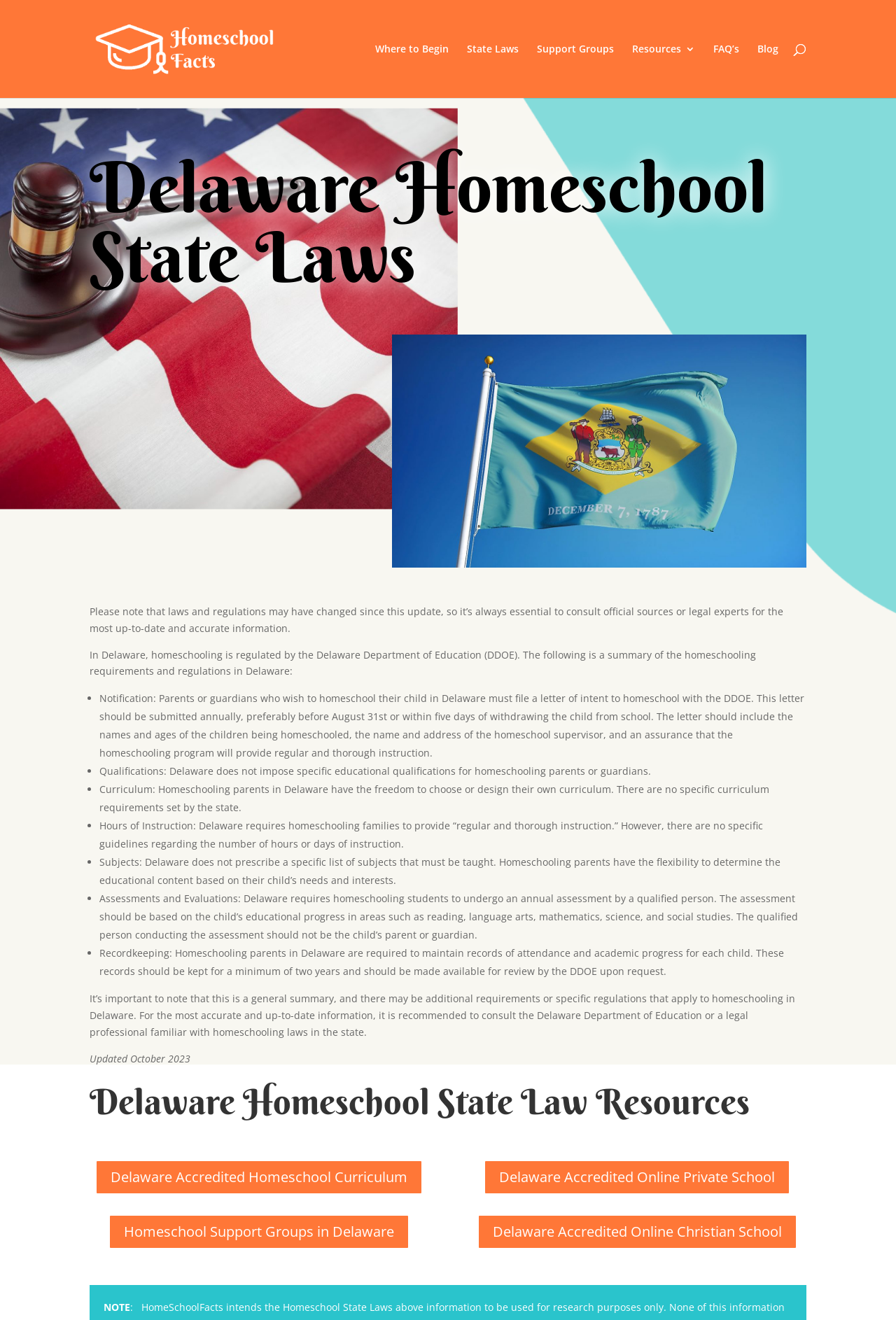What is the recommended source for the most accurate and up-to-date information on homeschooling laws in Delaware?
Carefully examine the image and provide a detailed answer to the question.

The webpage suggests that for the most accurate and up-to-date information on homeschooling laws in Delaware, it is recommended to consult the Delaware Department of Education or a legal professional familiar with homeschooling laws in the state, as stated in the section 'Delaware Homeschool State Laws'.